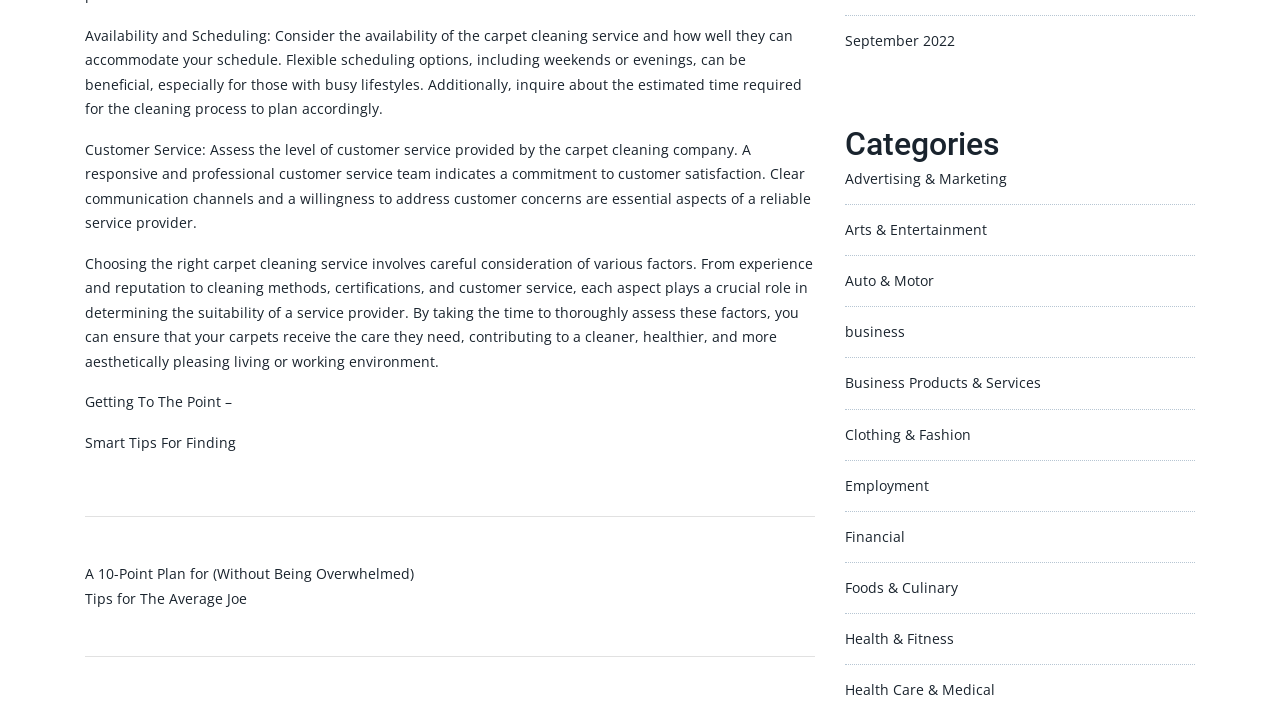Locate the bounding box coordinates of the element that should be clicked to execute the following instruction: "Check 'Posts'".

[0.066, 0.785, 0.637, 0.918]